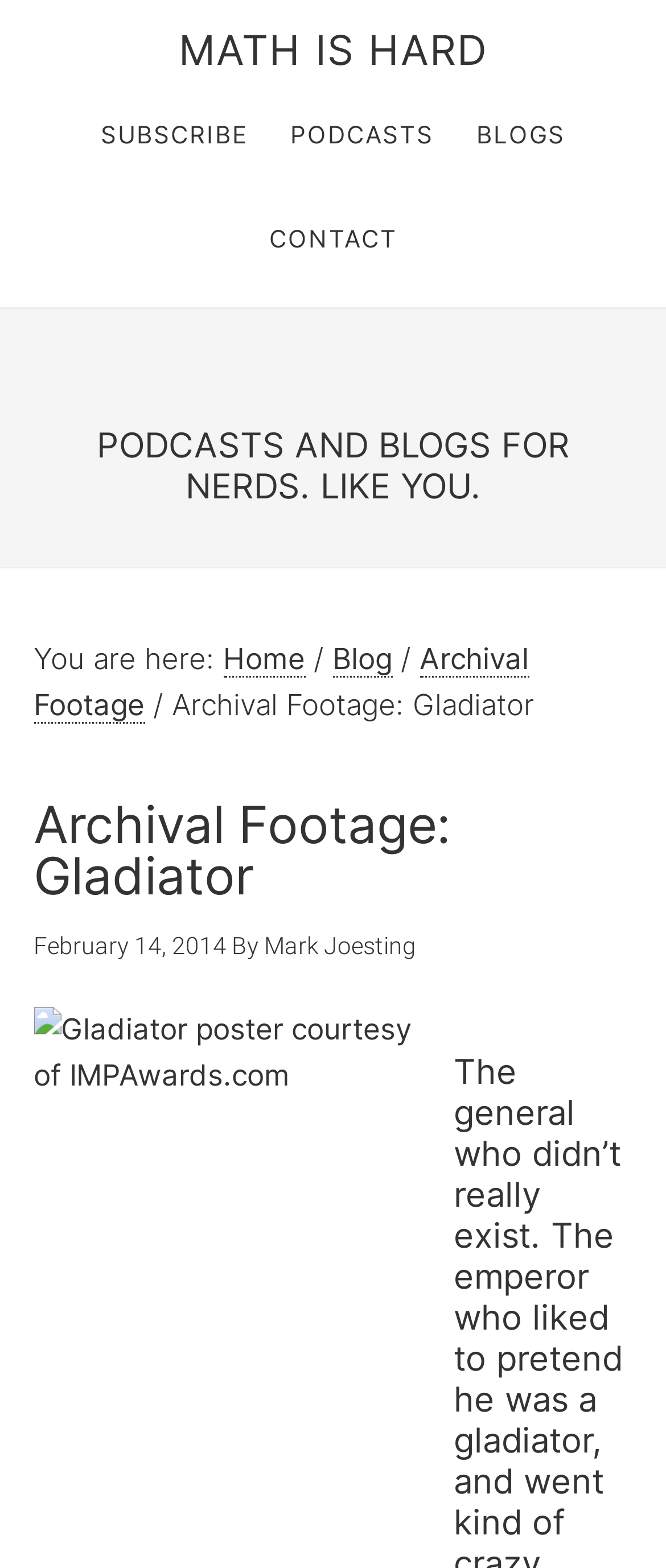From the webpage screenshot, identify the region described by Math Is Hard. Provide the bounding box coordinates as (top-left x, top-left y, bottom-right x, bottom-right y), with each value being a floating point number between 0 and 1.

[0.268, 0.016, 0.732, 0.048]